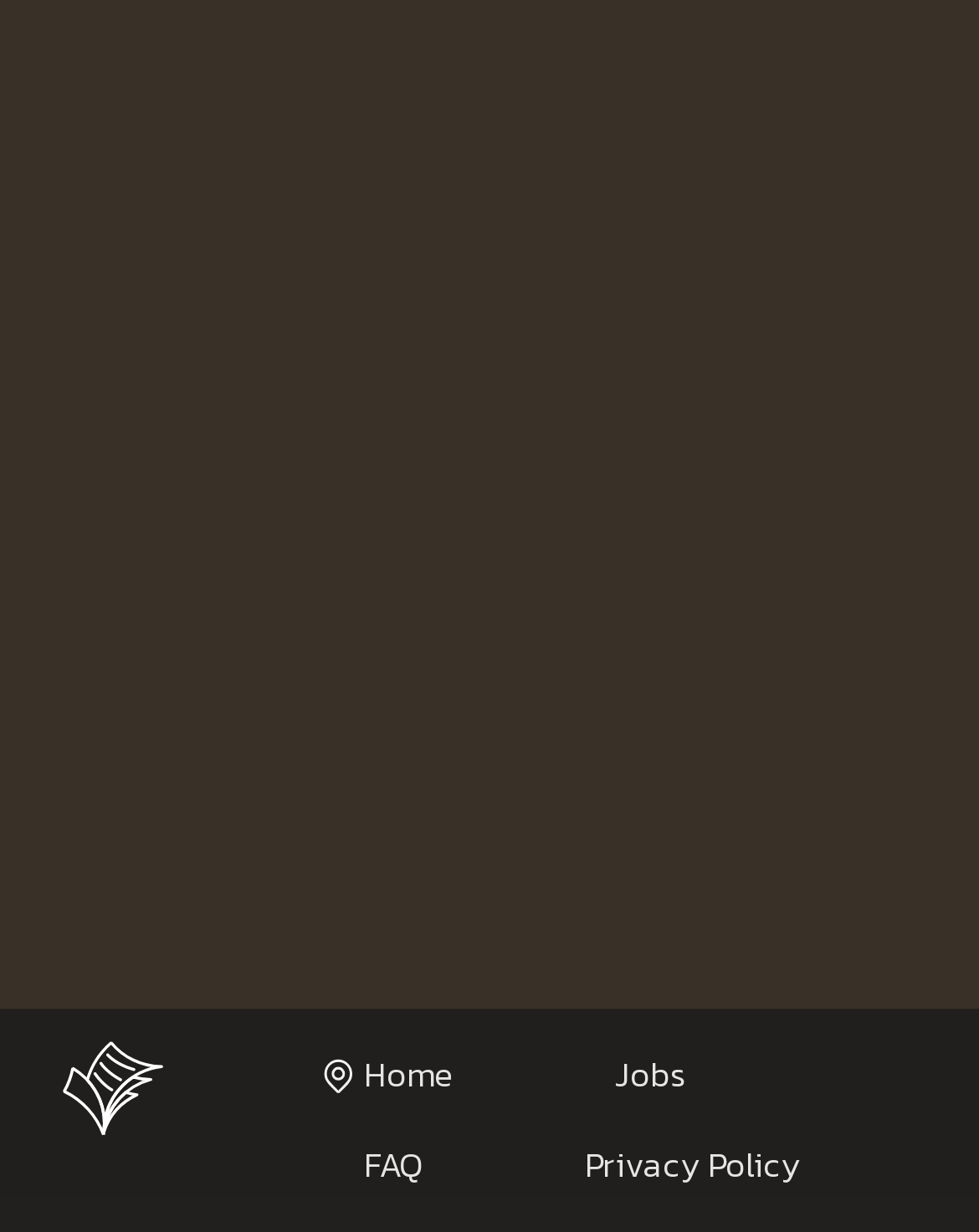Provide the bounding box coordinates for the UI element described in this sentence: "Home". The coordinates should be four float values between 0 and 1, i.e., [left, top, right, bottom].

[0.331, 0.835, 0.505, 0.909]